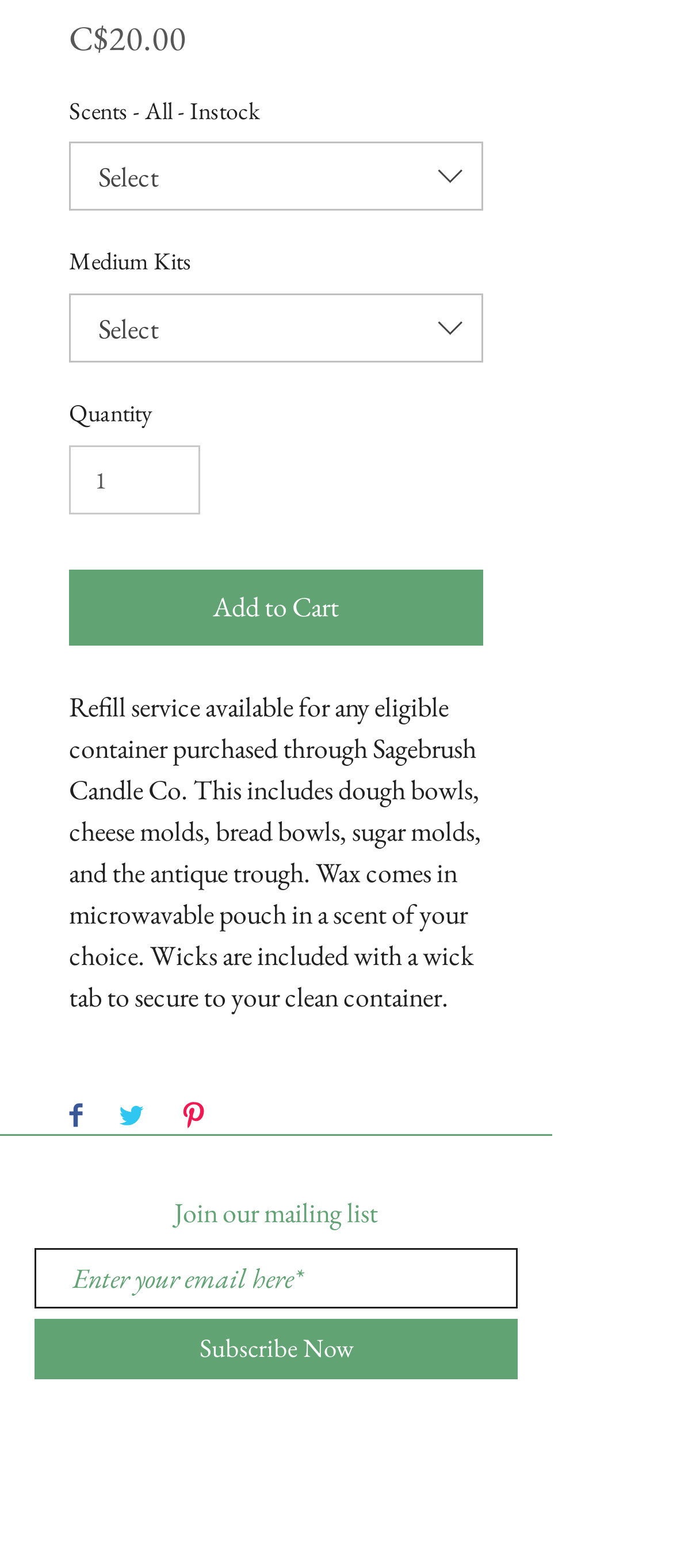Use a single word or phrase to respond to the question:
How many social media platforms are available for sharing?

3